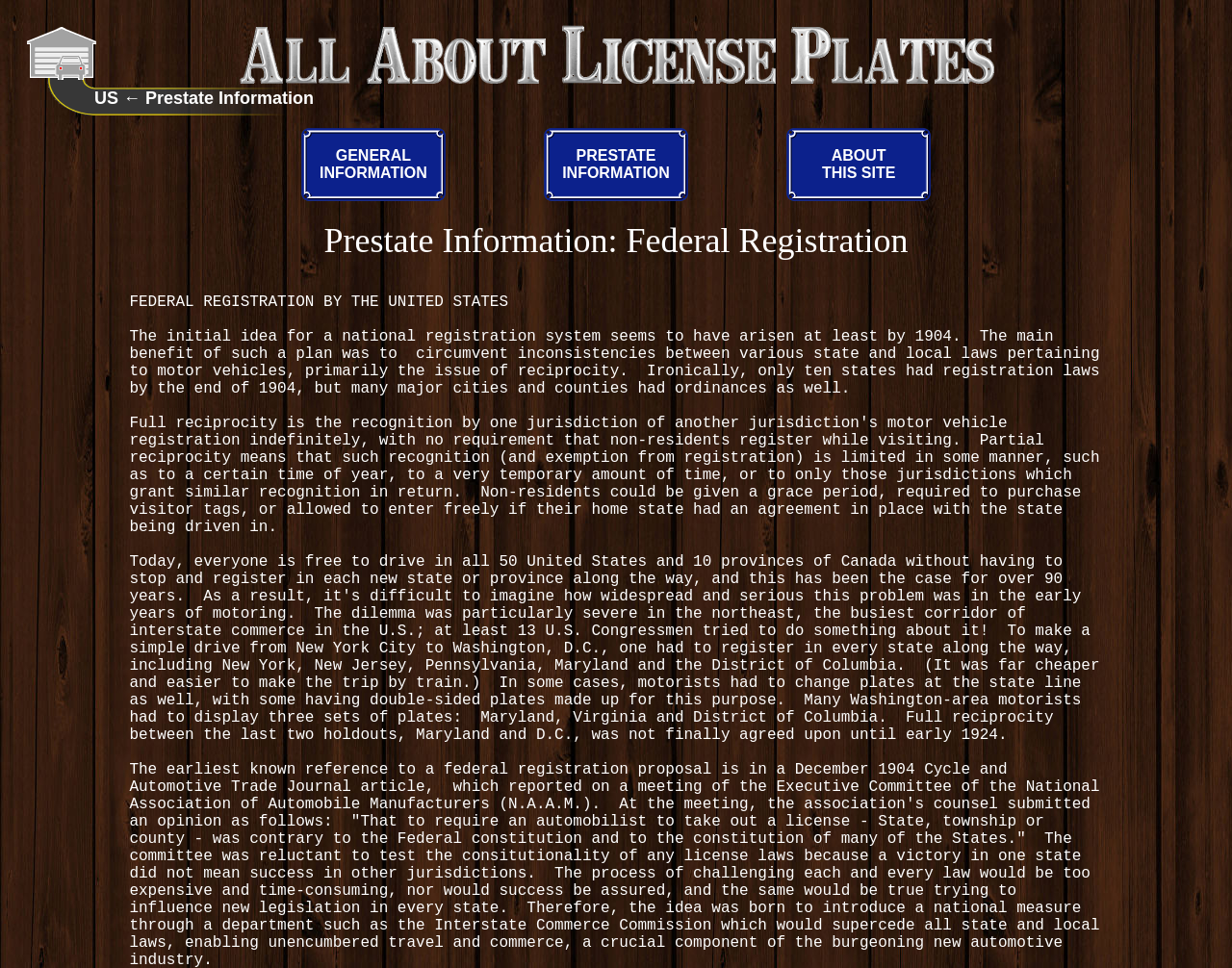Answer succinctly with a single word or phrase:
What is the topic of the webpage?

License Plates